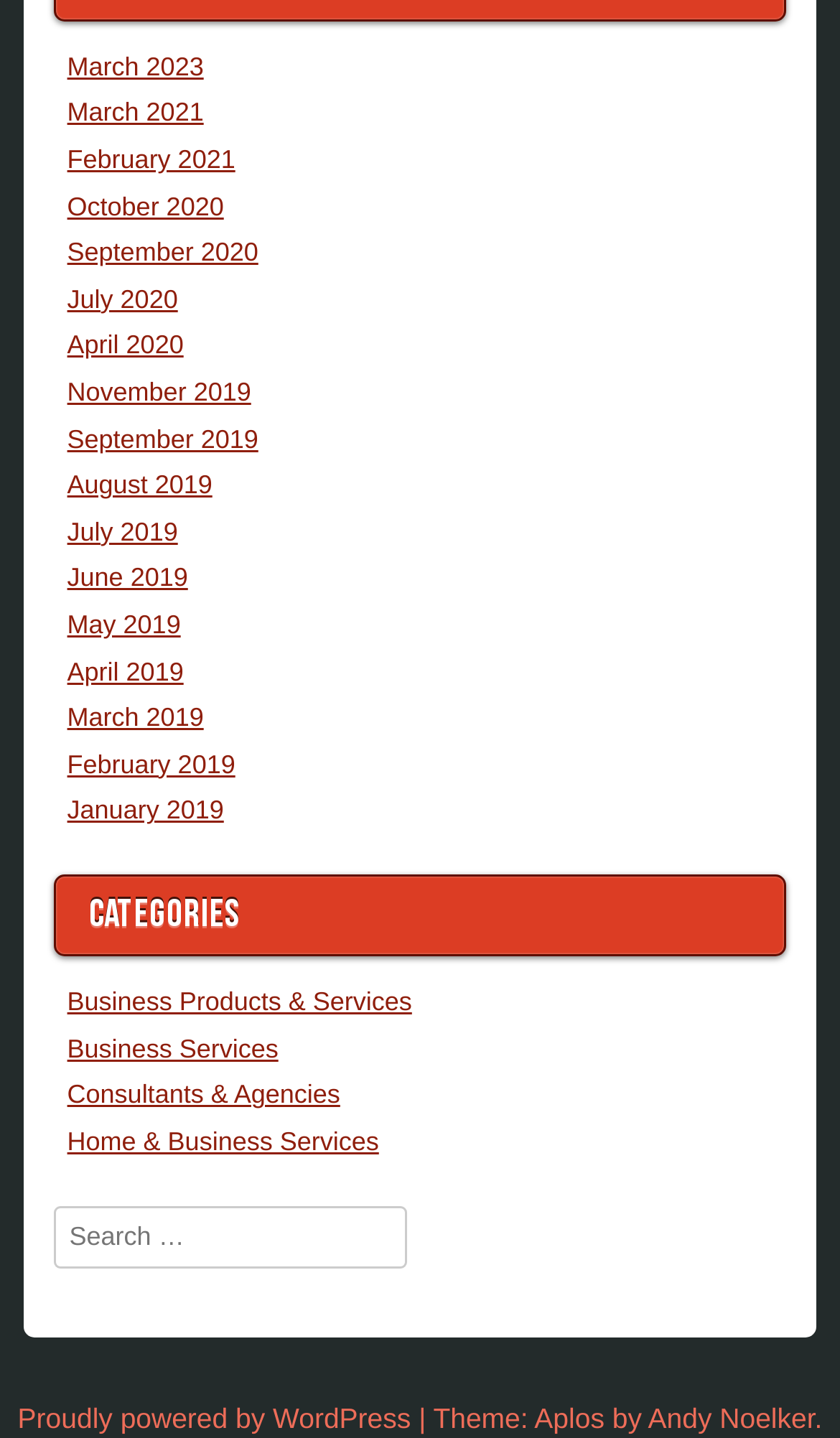Please provide a comprehensive answer to the question below using the information from the image: How many months are listed on the webpage?

I counted the number of links on the webpage that represent months and found that there are 15 months listed, ranging from March 2023 to January 2019.